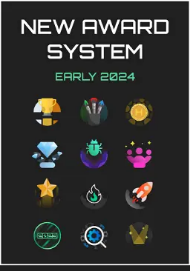Use a single word or phrase to answer the question:
What is the style of the icons?

Playful and engaging